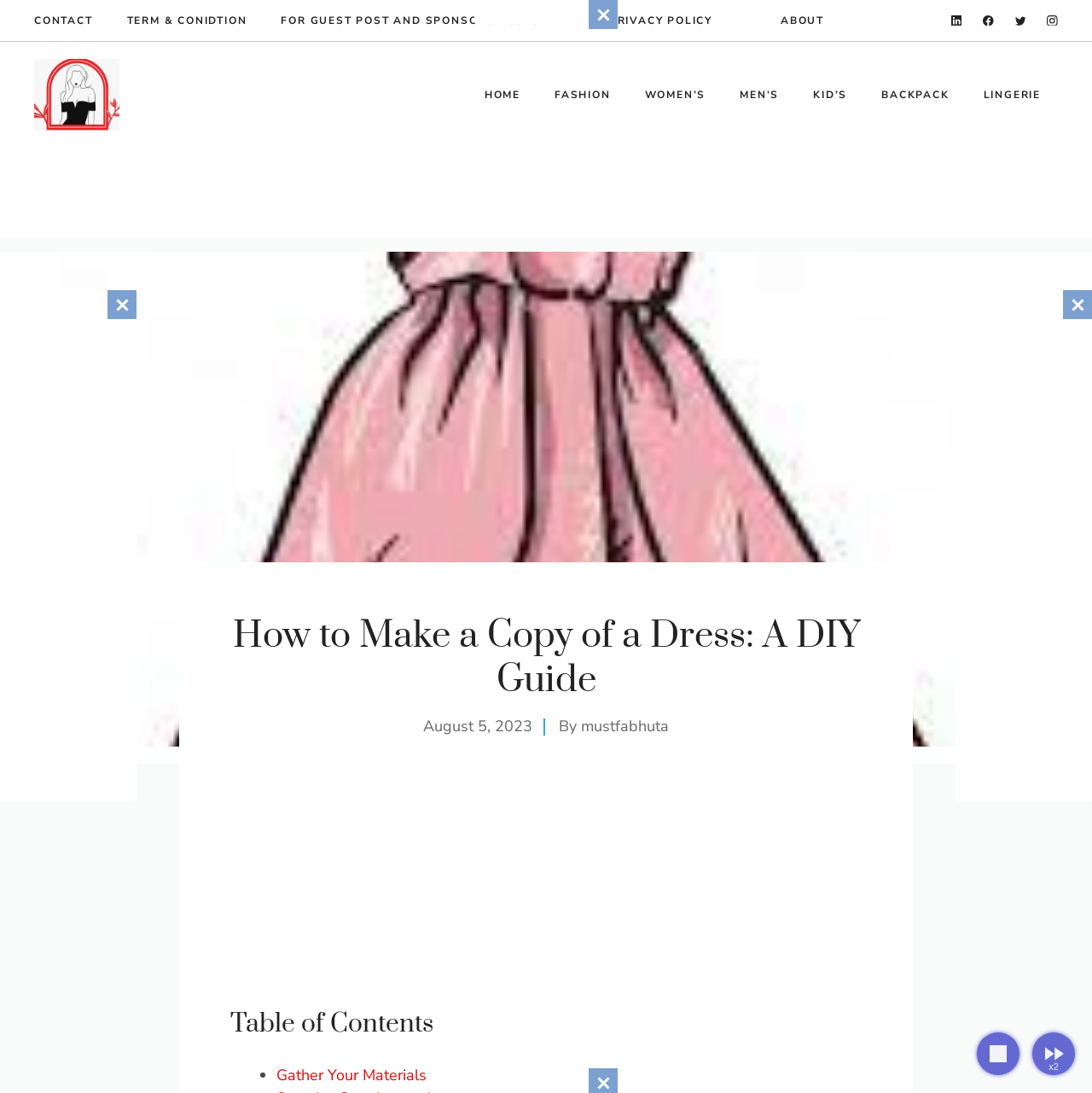What is the first link in the navigation menu?
Based on the image, respond with a single word or phrase.

HOME